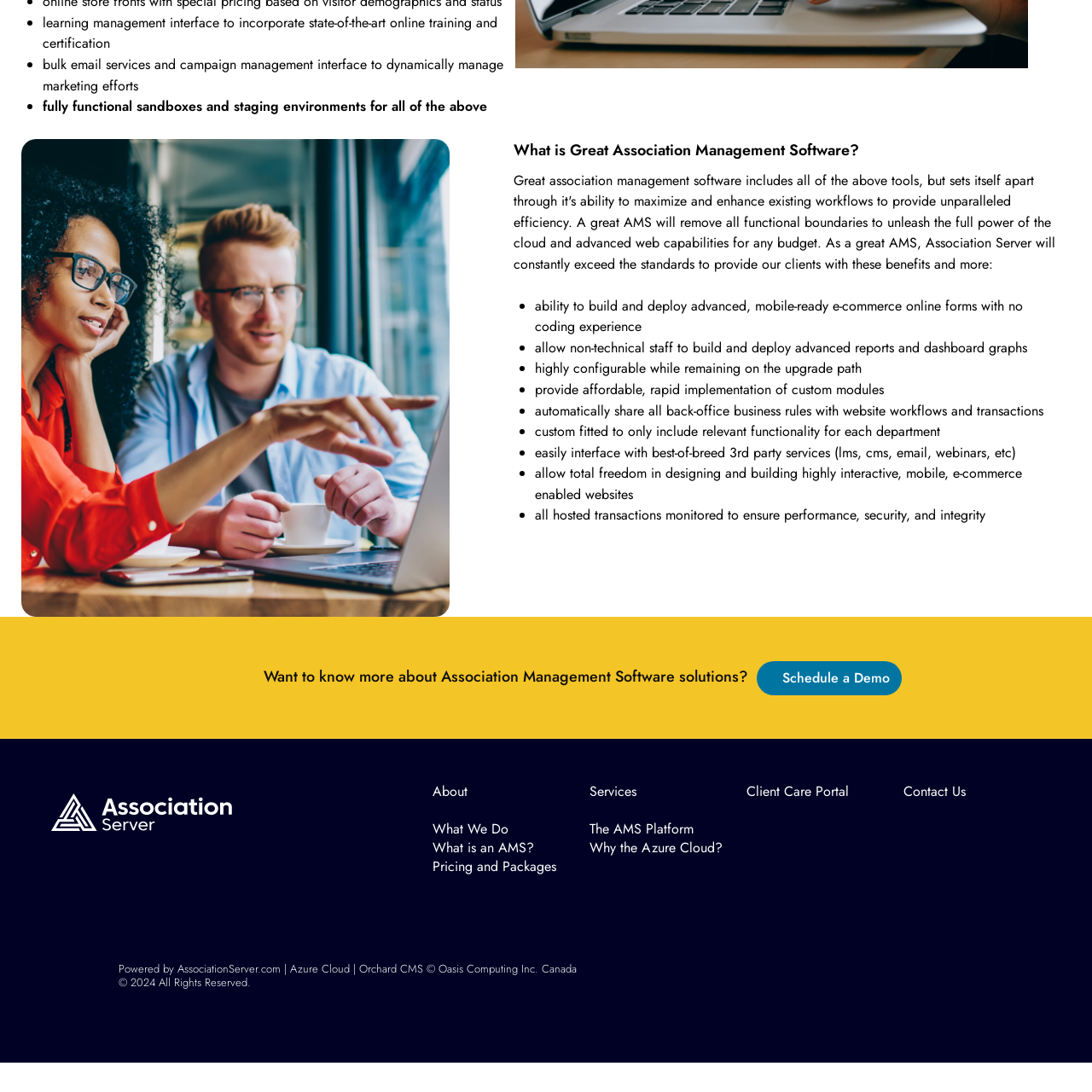Determine the bounding box coordinates of the area to click in order to meet this instruction: "Schedule a Demo".

[0.716, 0.621, 0.815, 0.639]